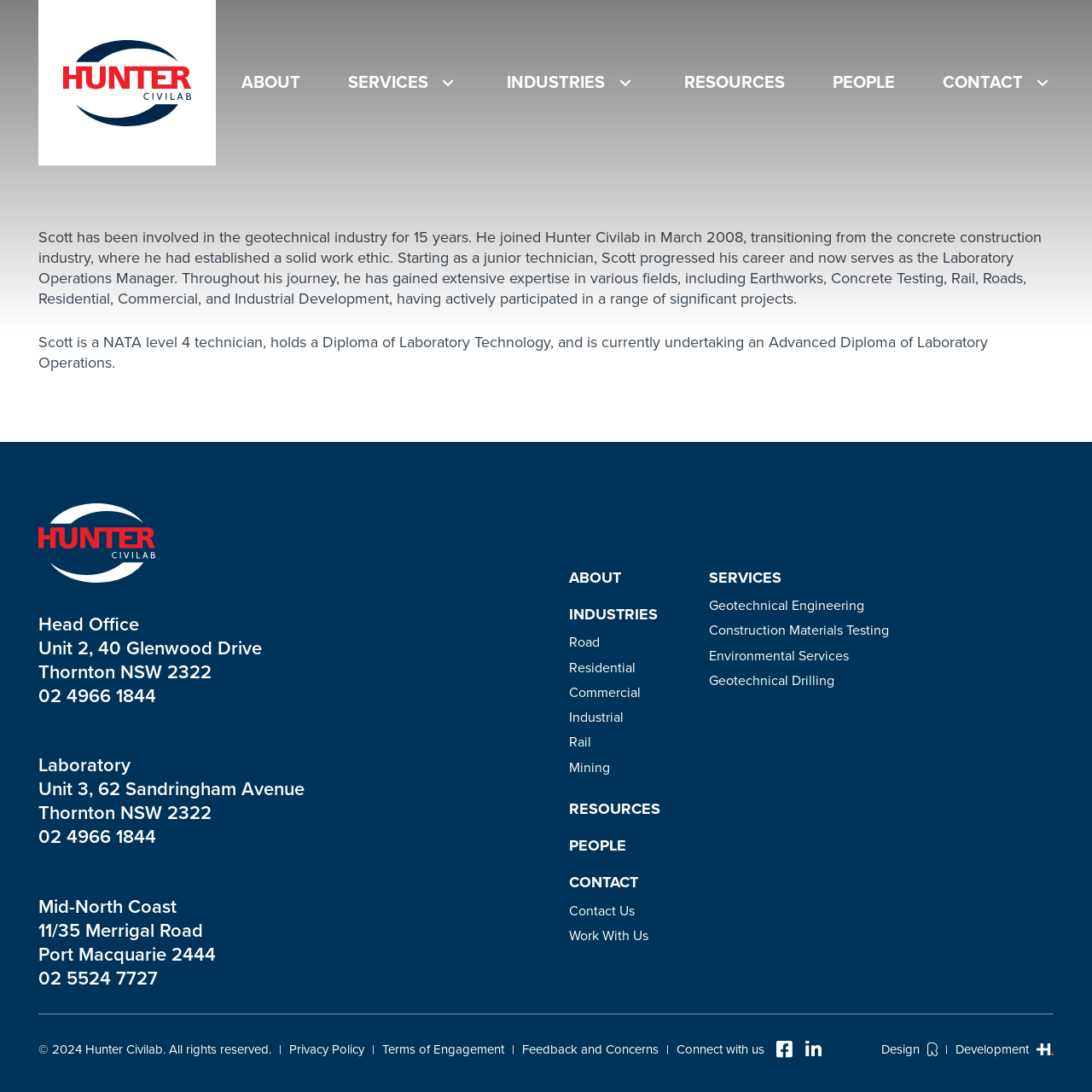Determine the coordinates of the bounding box for the clickable area needed to execute this instruction: "Follow Hunter Civilab on Facebook".

[0.711, 0.953, 0.726, 0.97]